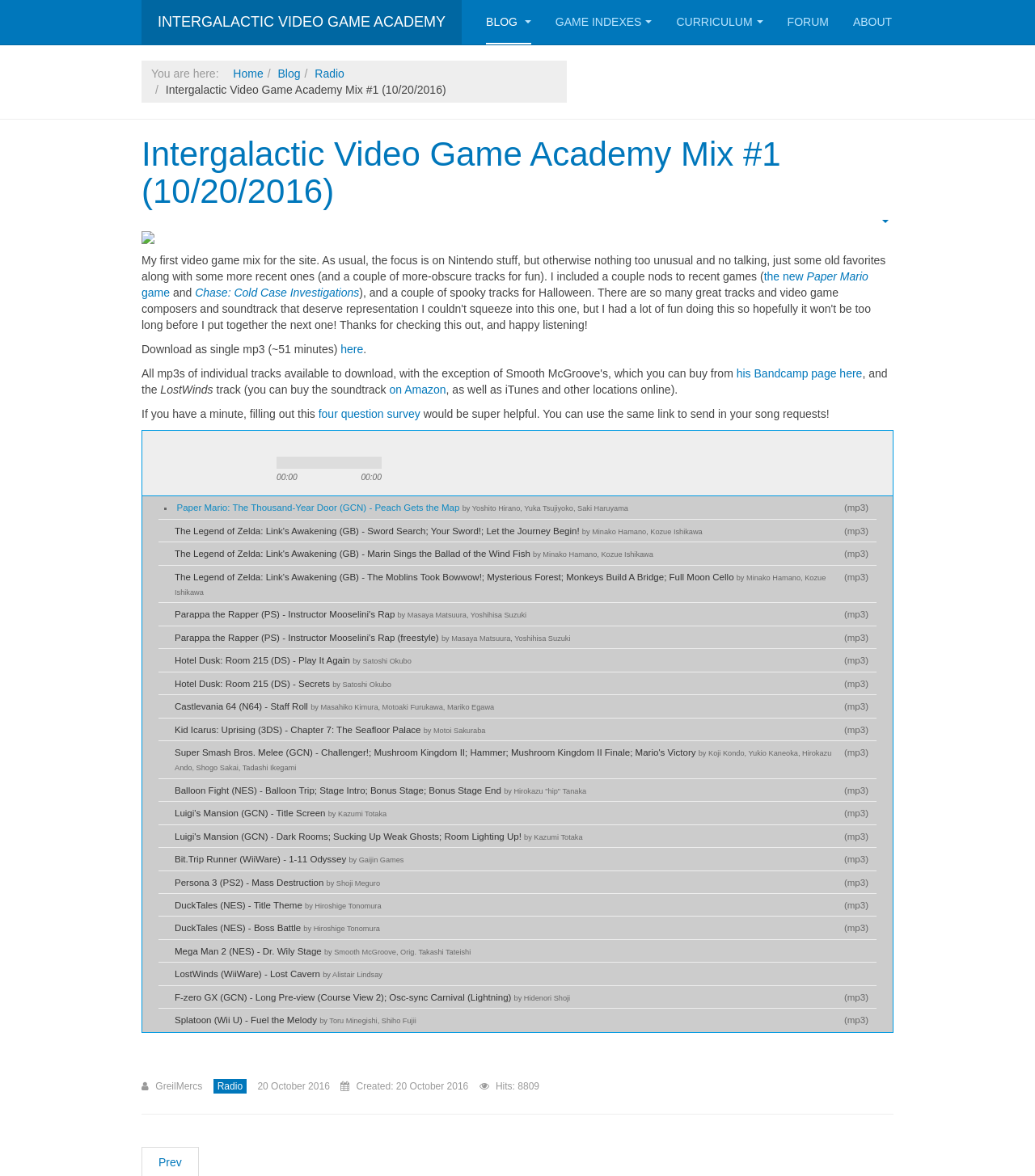Determine the bounding box coordinates for the clickable element to execute this instruction: "Click the 'BLOG' link". Provide the coordinates as four float numbers between 0 and 1, i.e., [left, top, right, bottom].

[0.47, 0.0, 0.513, 0.038]